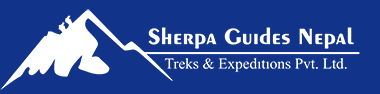Provide a thorough description of the image presented.

The image features the logo of "Sherpa Guides Nepal," a company specializing in treks and expeditions. The logo prominently displays a white silhouette of a mountain against a vibrant blue background, symbolizing adventure and the natural beauty of the Himalayas. Below the mountain graphic, the name "SHERPA GUIDES NEPAL" is showcased in a bold, stylized font, highlighting the brand's identity as an expert in trekking and travel in Nepal. The tagline "Treks & Expeditions Pvt. Ltd." further emphasizes the company’s focus on offering guided tours and trekking experiences, inviting adventurers to explore the majestic landscapes of Nepal and Bhutan.